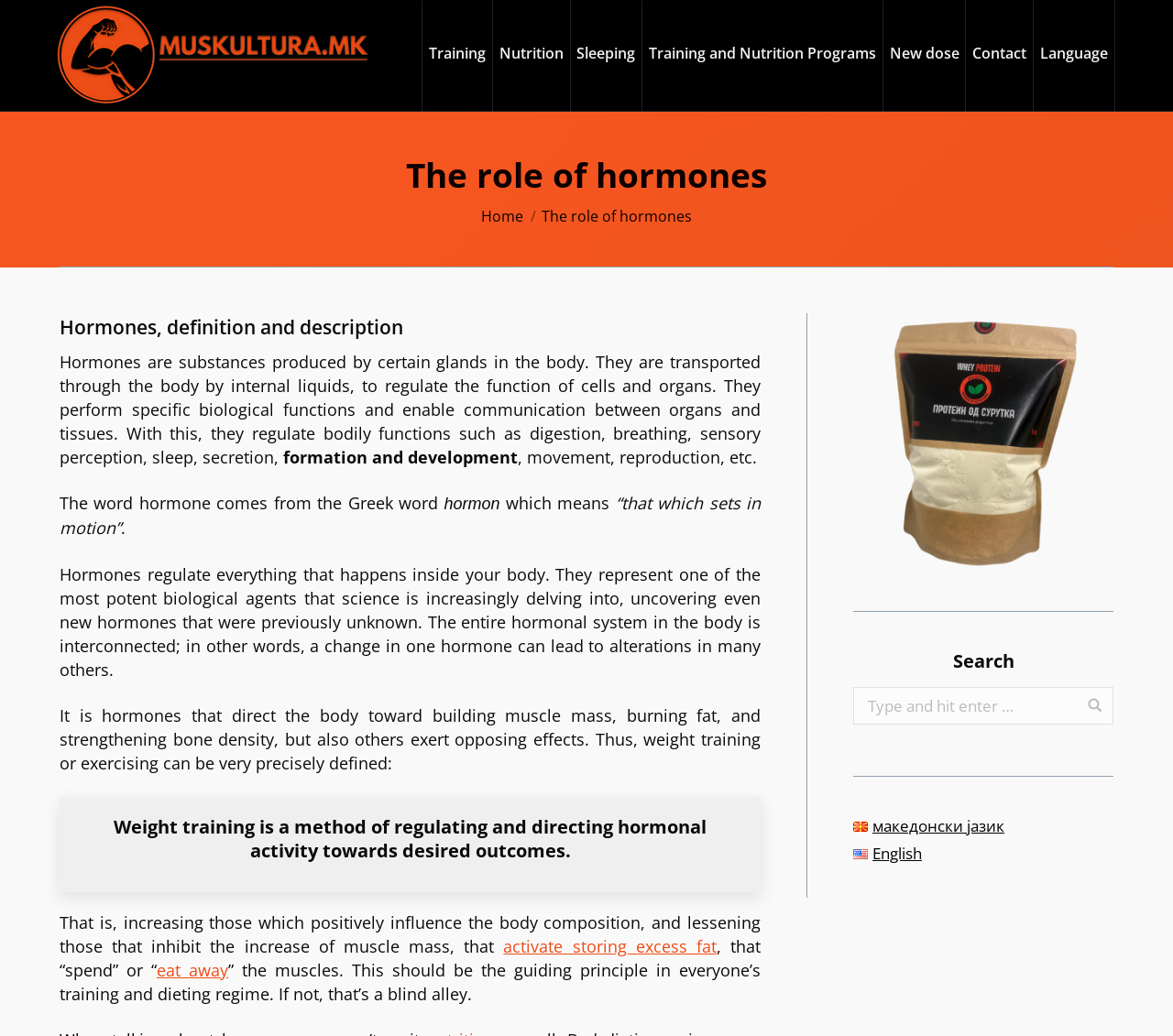Please identify the bounding box coordinates of the element's region that I should click in order to complete the following instruction: "Click on the 'Go!' button". The bounding box coordinates consist of four float numbers between 0 and 1, i.e., [left, top, right, bottom].

[0.894, 0.674, 0.94, 0.688]